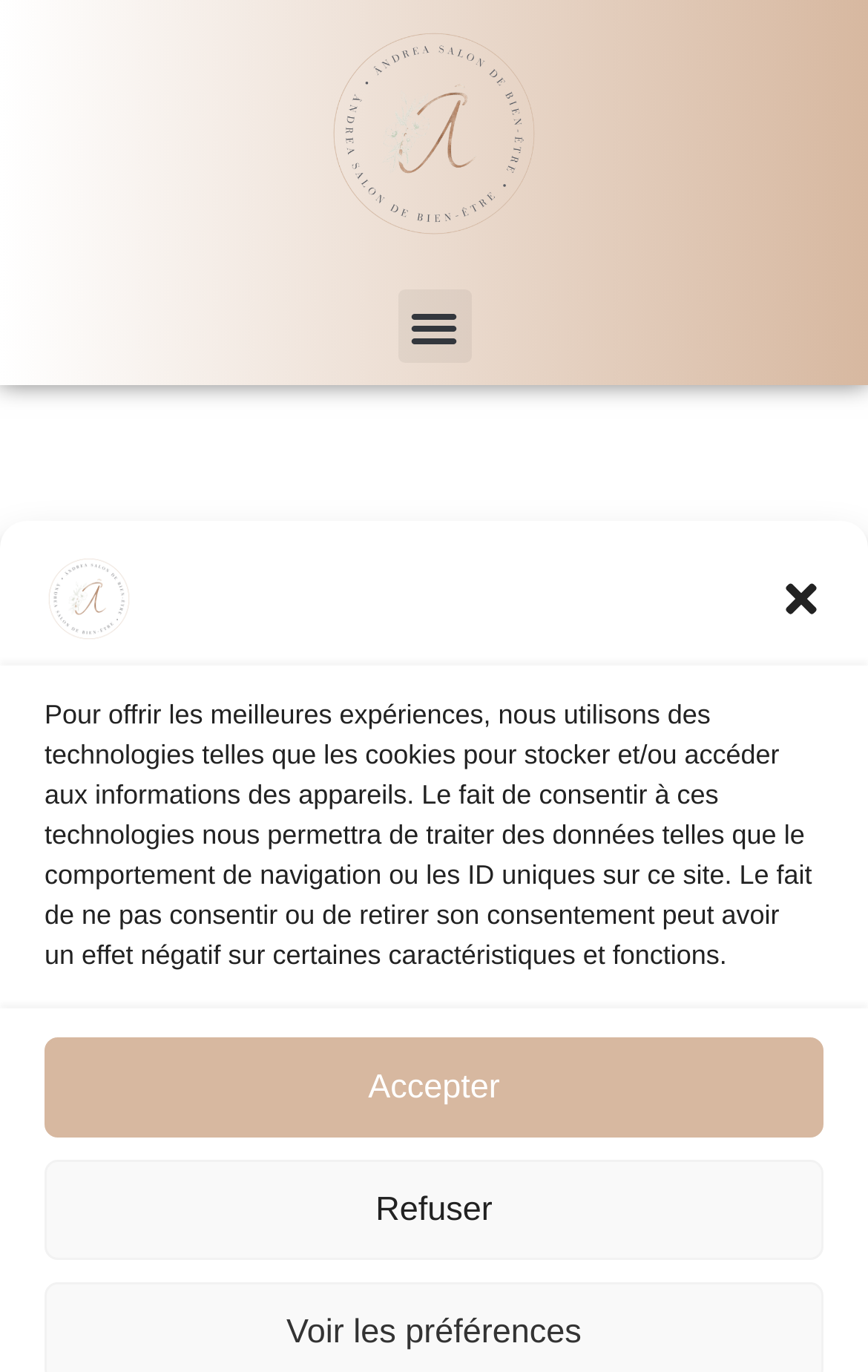What is the location of the salon?
Refer to the image and provide a one-word or short phrase answer.

Crans-Montana